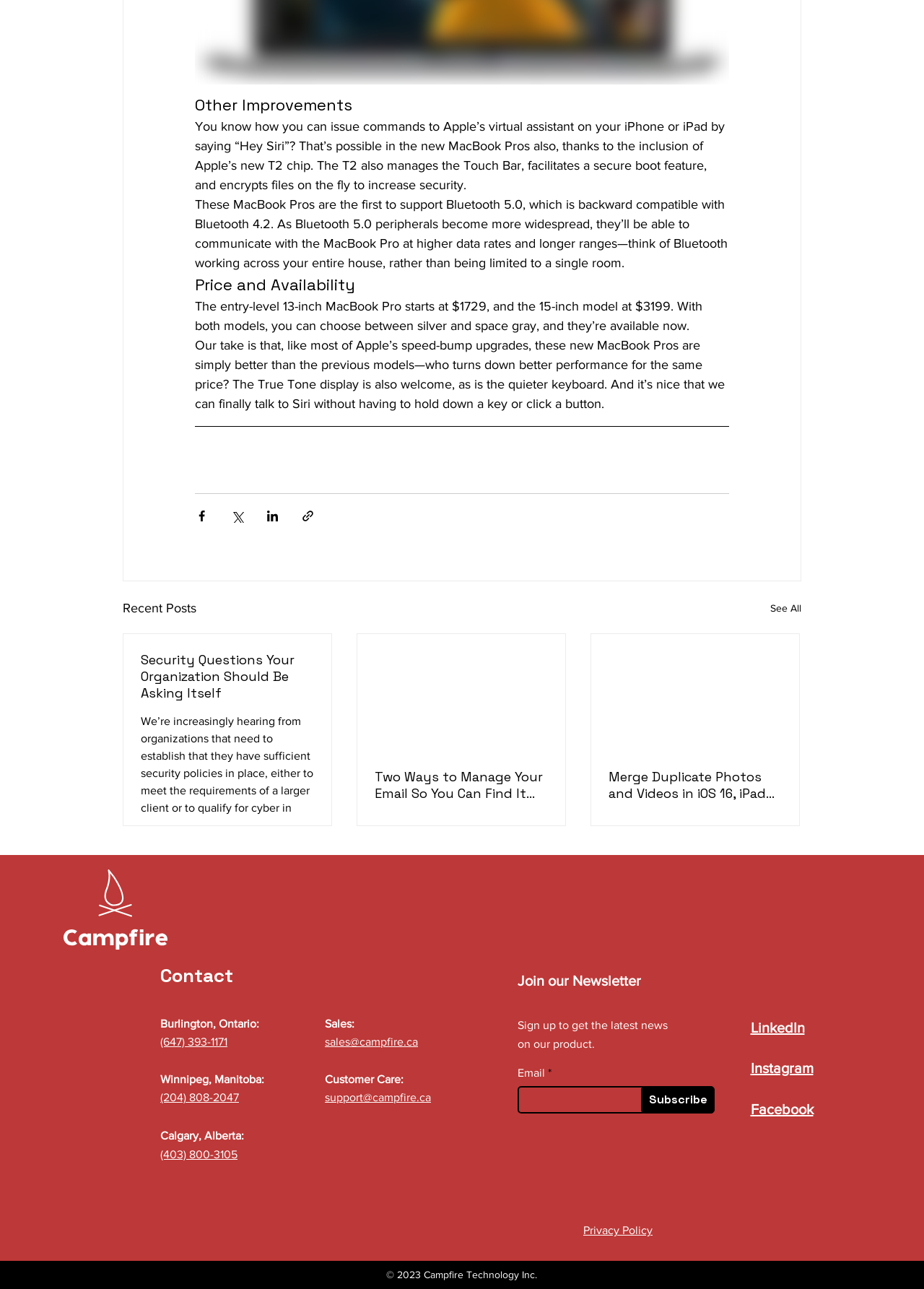Use one word or a short phrase to answer the question provided: 
How many social media platforms can you share this article on?

4